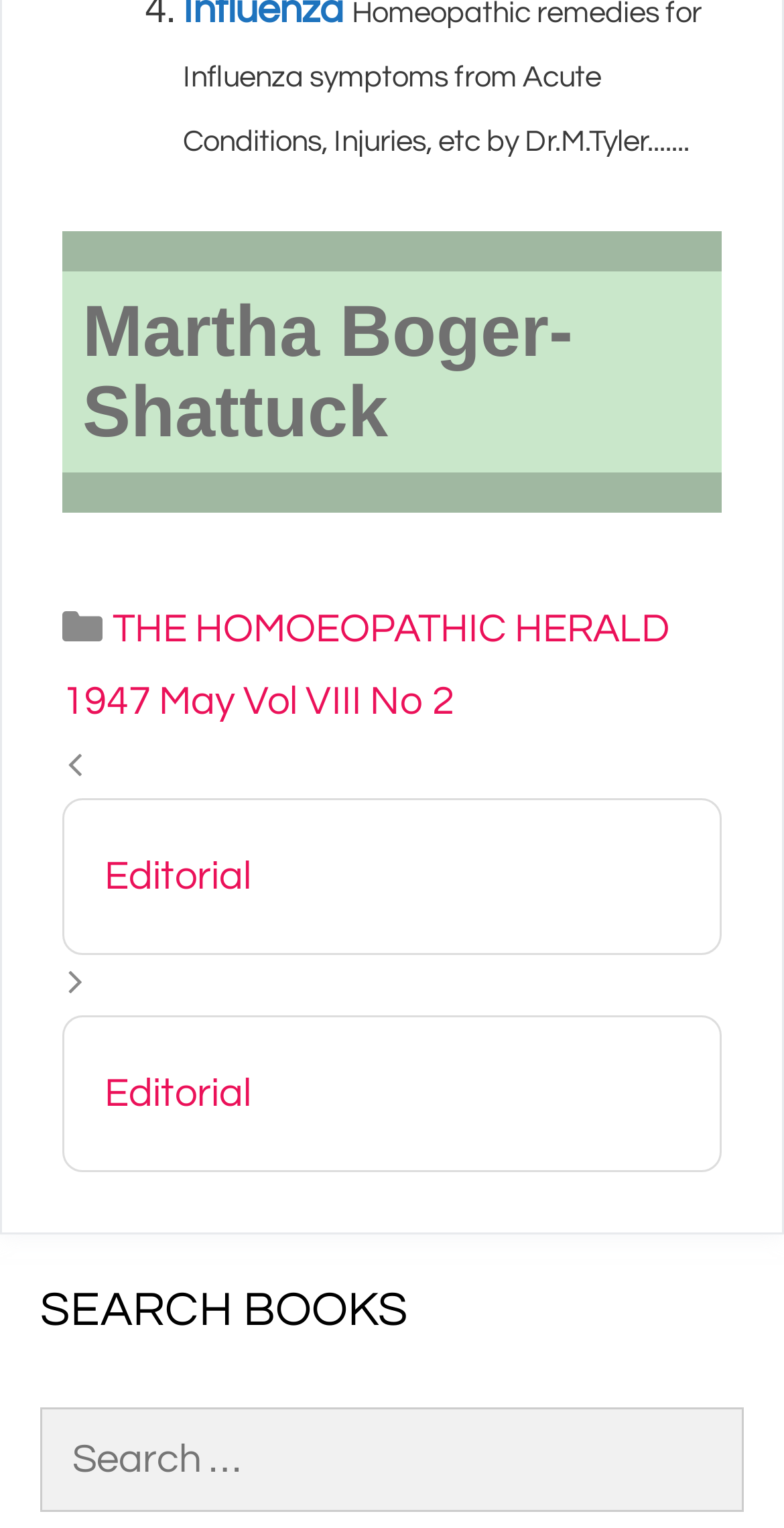How many categories are listed?
Based on the image, give a one-word or short phrase answer.

1